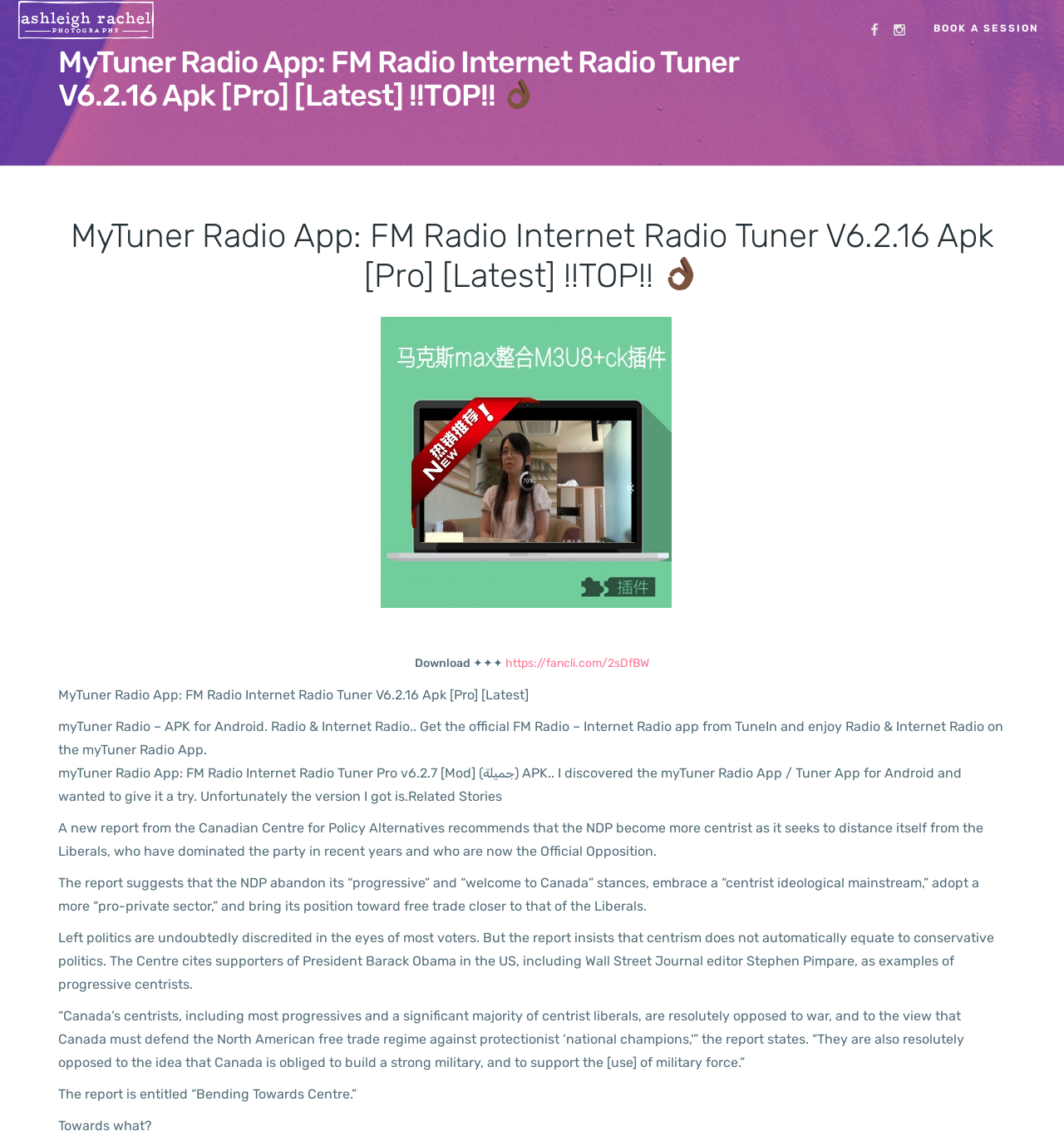Locate the bounding box of the user interface element based on this description: "Book a Session".

[0.866, 0.007, 0.988, 0.043]